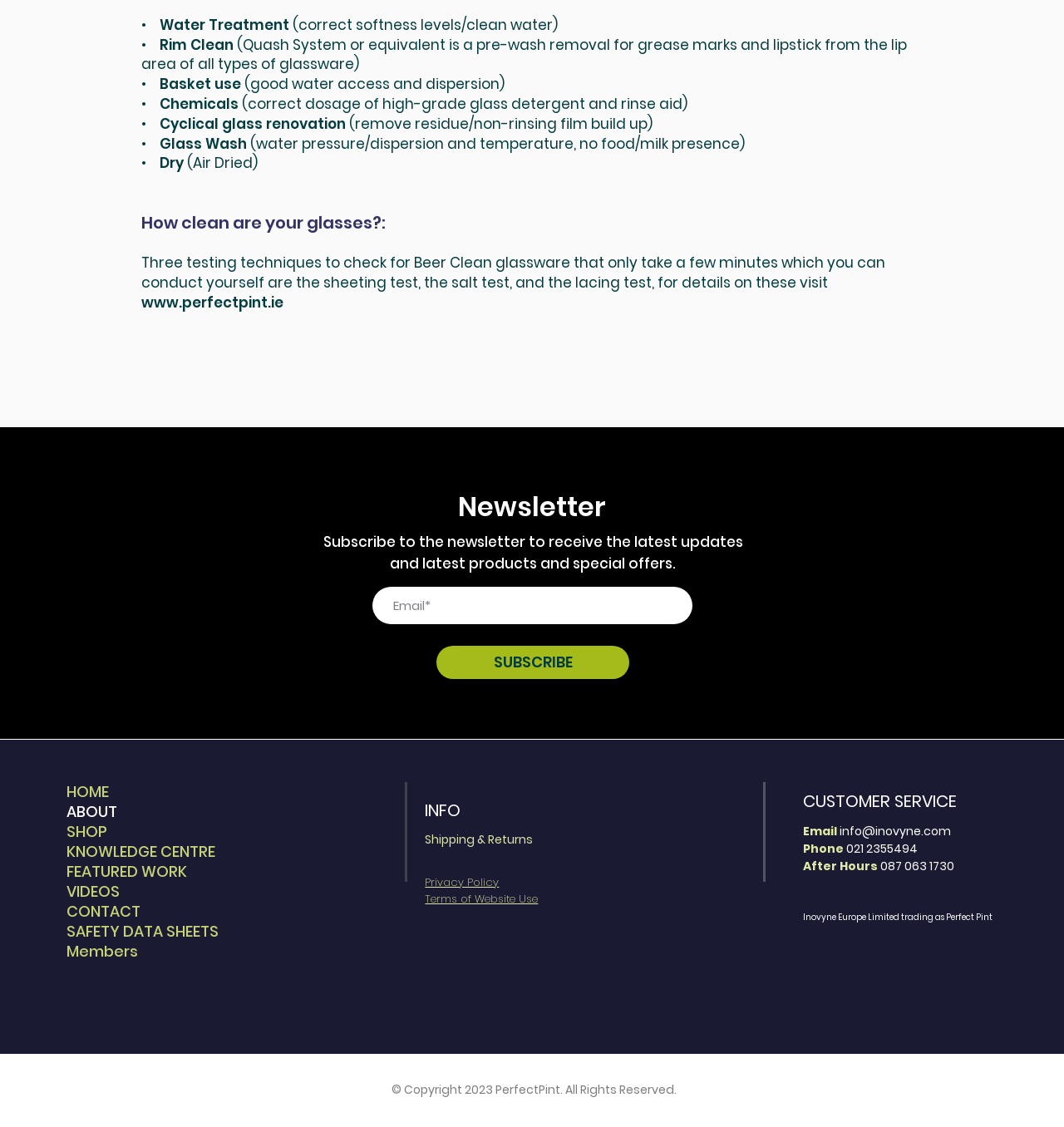Analyze the image and deliver a detailed answer to the question: What is the company name mentioned in the 'CUSTOMER SERVICE' section?

The StaticText element with the text 'Inovyne Europe Limited trading as Perfect Pint' in the 'CUSTOMER SERVICE' section indicates that the company name is Inovyne Europe Limited.